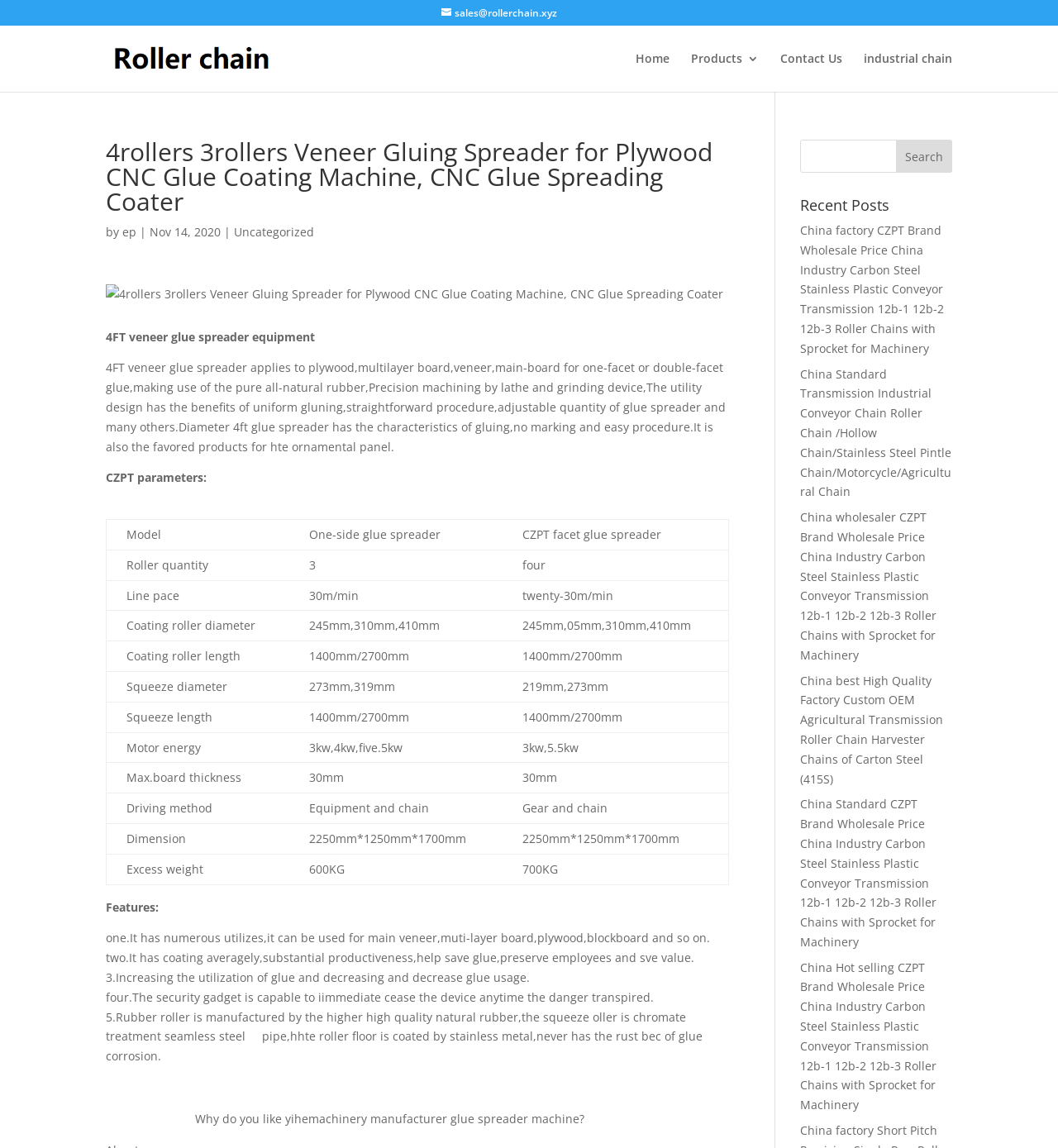Answer the following query with a single word or phrase:
How many rows are in the table?

9